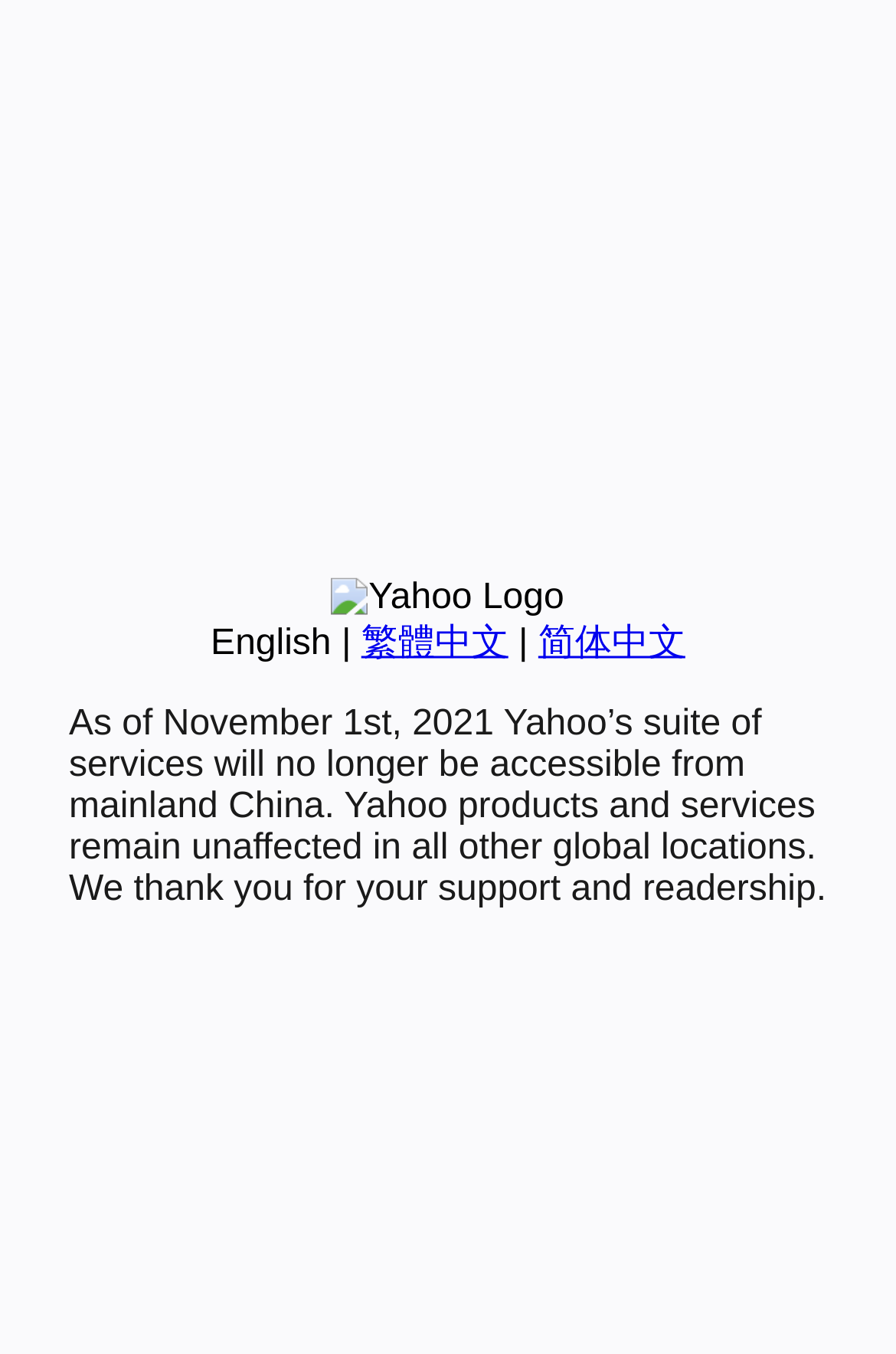Bounding box coordinates should be provided in the format (top-left x, top-left y, bottom-right x, bottom-right y) with all values between 0 and 1. Identify the bounding box for this UI element: 繁體中文

[0.403, 0.461, 0.567, 0.49]